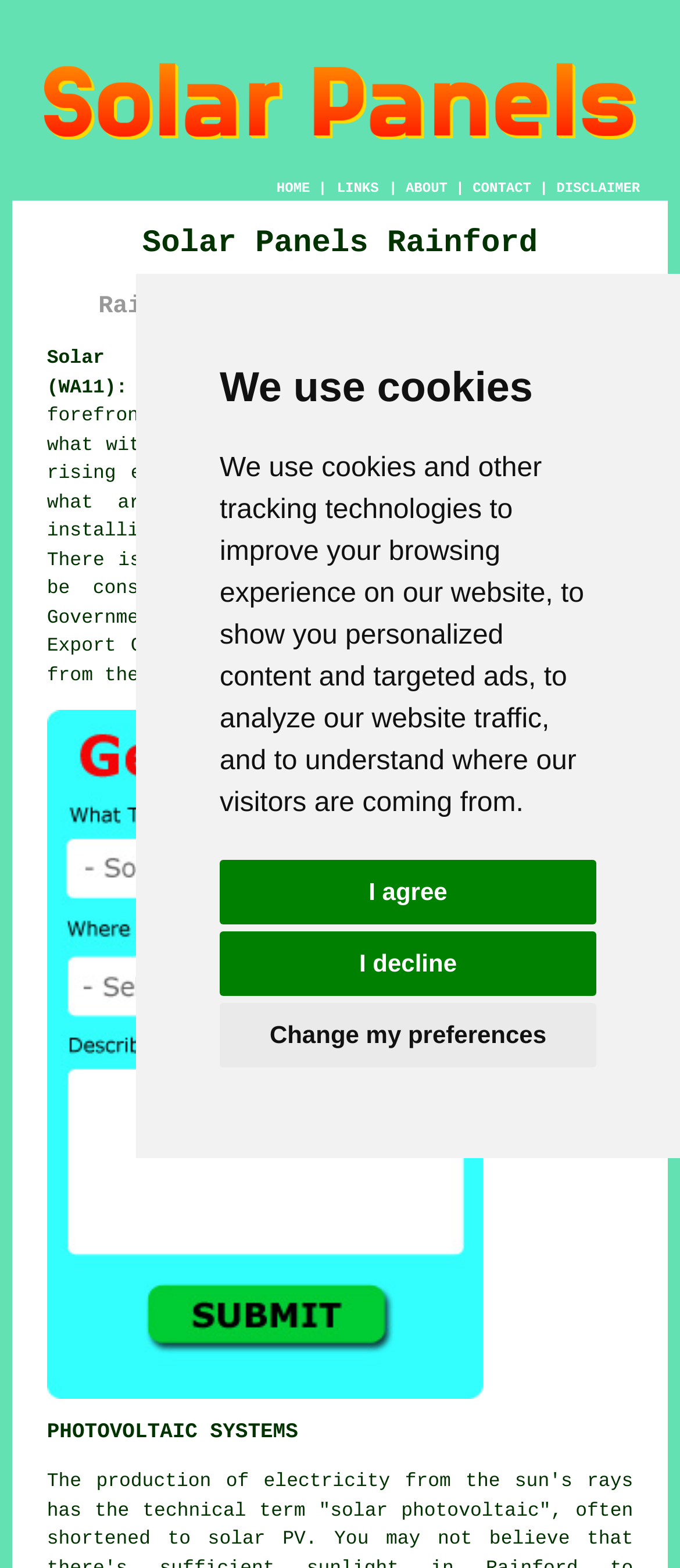Please determine the bounding box coordinates of the element to click in order to execute the following instruction: "Click Solar Panel Installation Rainford Merseyside (WA11)". The coordinates should be four float numbers between 0 and 1, specified as [left, top, right, bottom].

[0.069, 0.223, 0.931, 0.255]